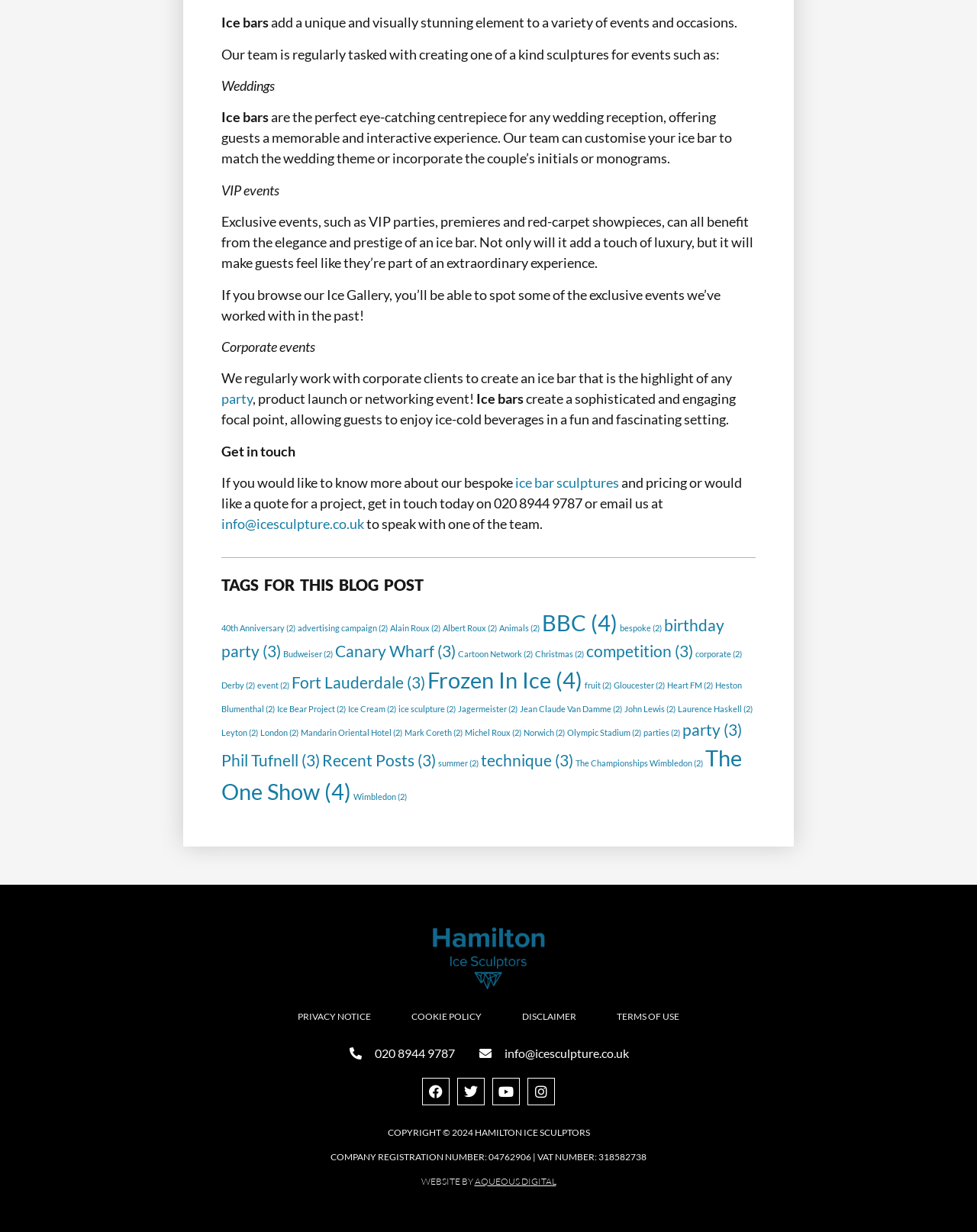How can I get in touch with the team for more information?
Provide an in-depth and detailed answer to the question.

The webpage provides contact information for those who want to know more about the bespoke ice bar sculptures and pricing. The contact details are a phone number, 020 8944 9787, and an email address, info@icesculpture.co.uk.